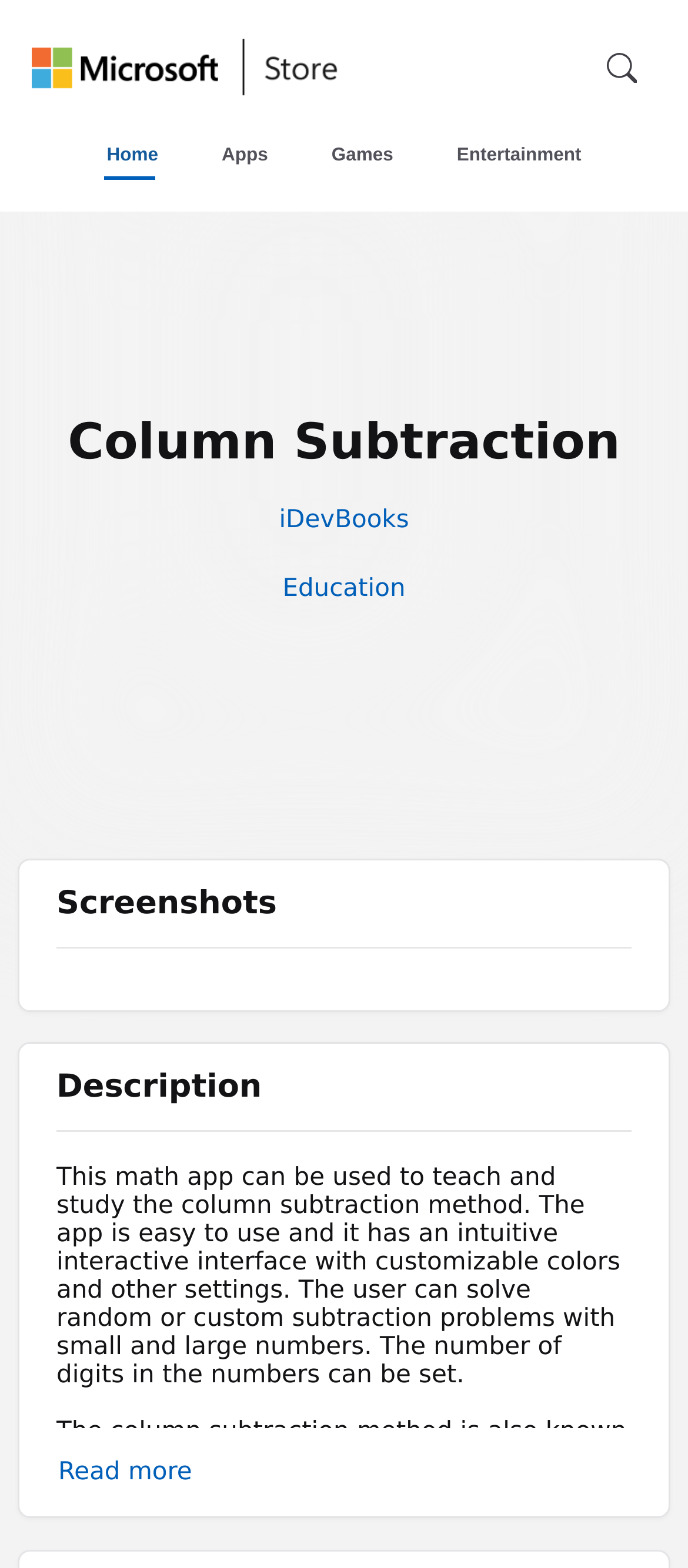Use the details in the image to answer the question thoroughly: 
What is the name of the math app?

The name of the math app can be found in the heading element with the text 'Column Subtraction' which is located at the top of the webpage.